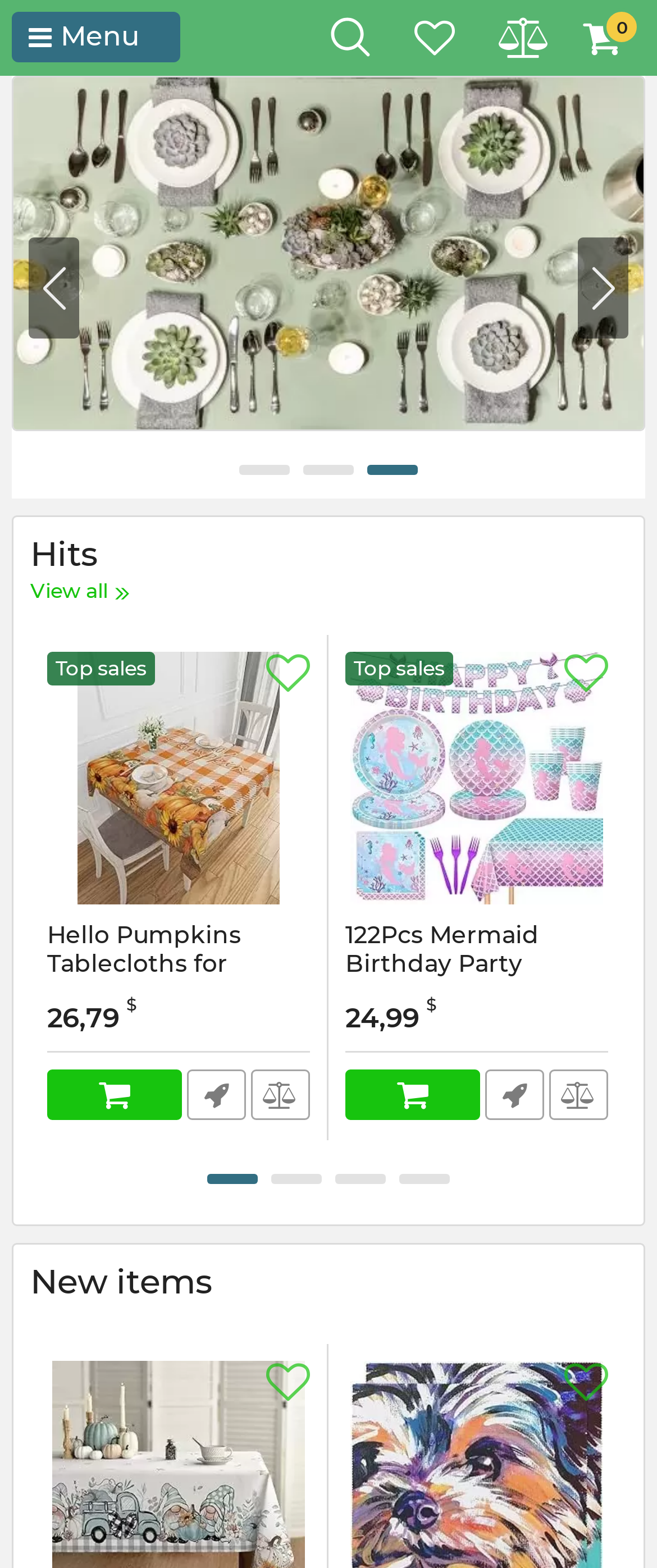Locate the bounding box coordinates of the area where you should click to accomplish the instruction: "View the 'Hello Pumpkins Tablecloths' product".

[0.072, 0.416, 0.472, 0.577]